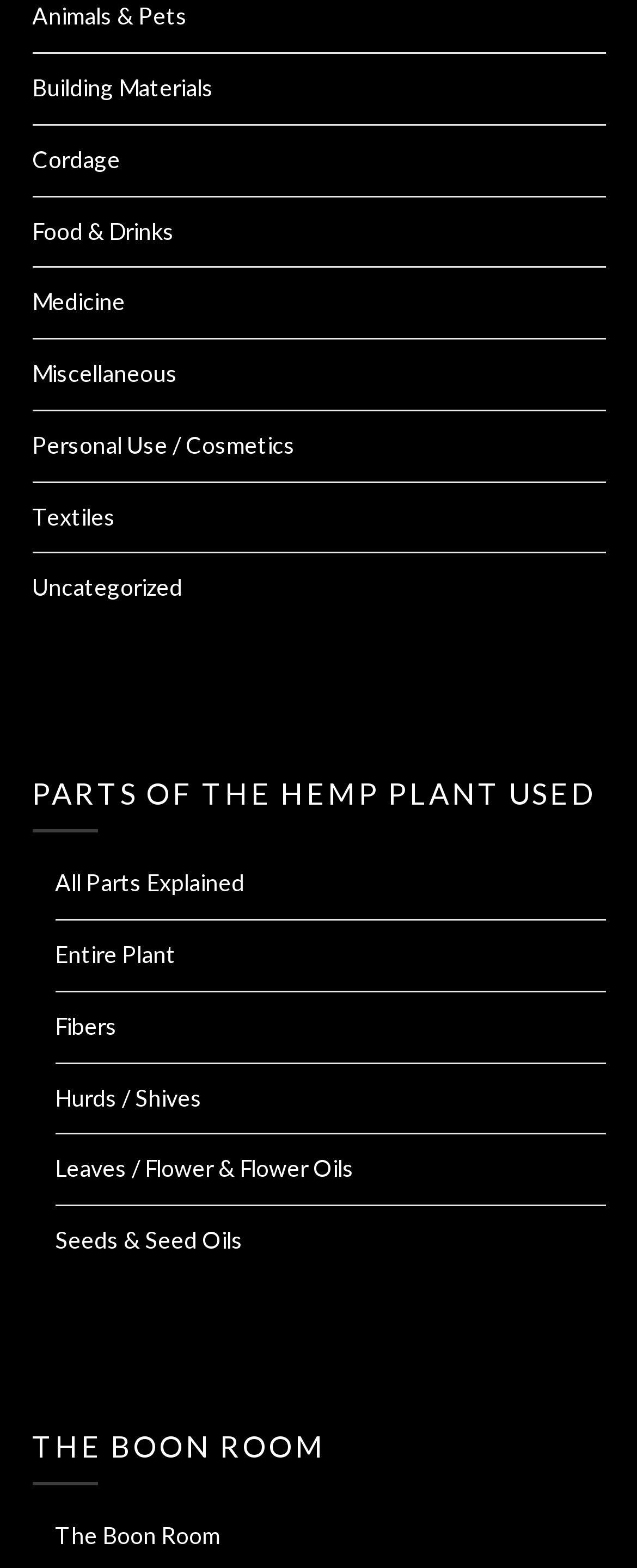How many headings are on the webpage?
Answer the question with as much detail as possible.

I counted the number of headings on the webpage and found two: 'PARTS OF THE HEMP PLANT USED' and 'THE BOON ROOM'.